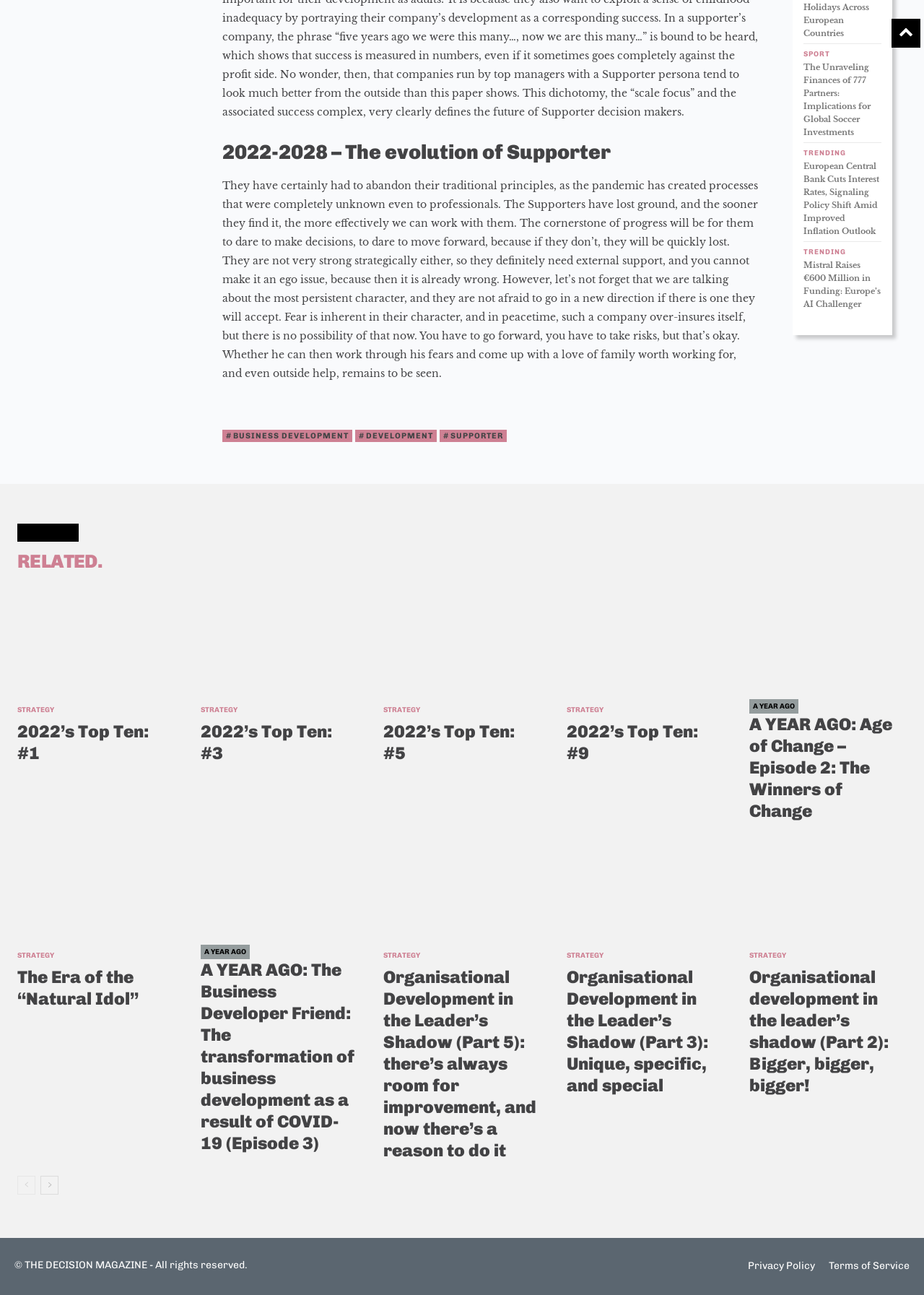What is the topic of the article at the top of the page?
Could you answer the question with a detailed and thorough explanation?

The topic of the article at the top of the page is about the evolution of supporters, as indicated by the heading '2022-2028 – The evolution of Supporter'.